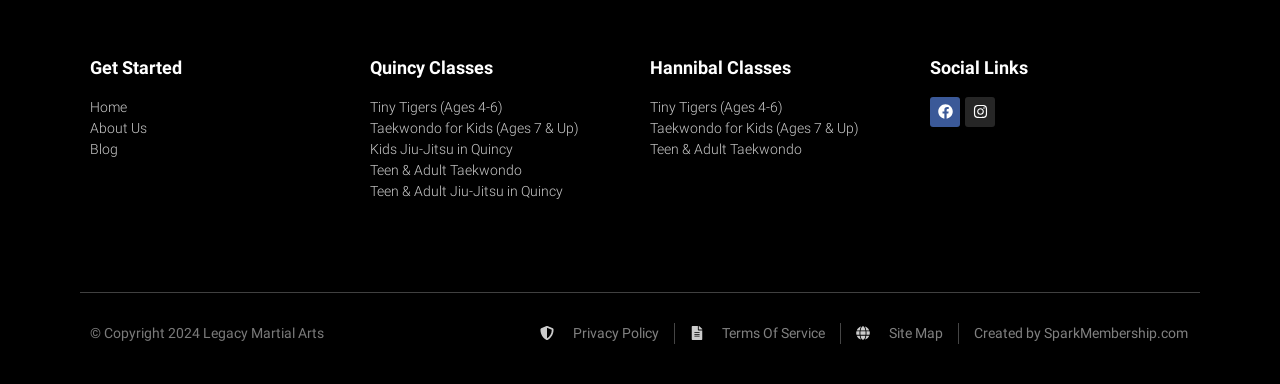What social media platforms are linked?
Examine the image and give a concise answer in one word or a short phrase.

Facebook, Instagram